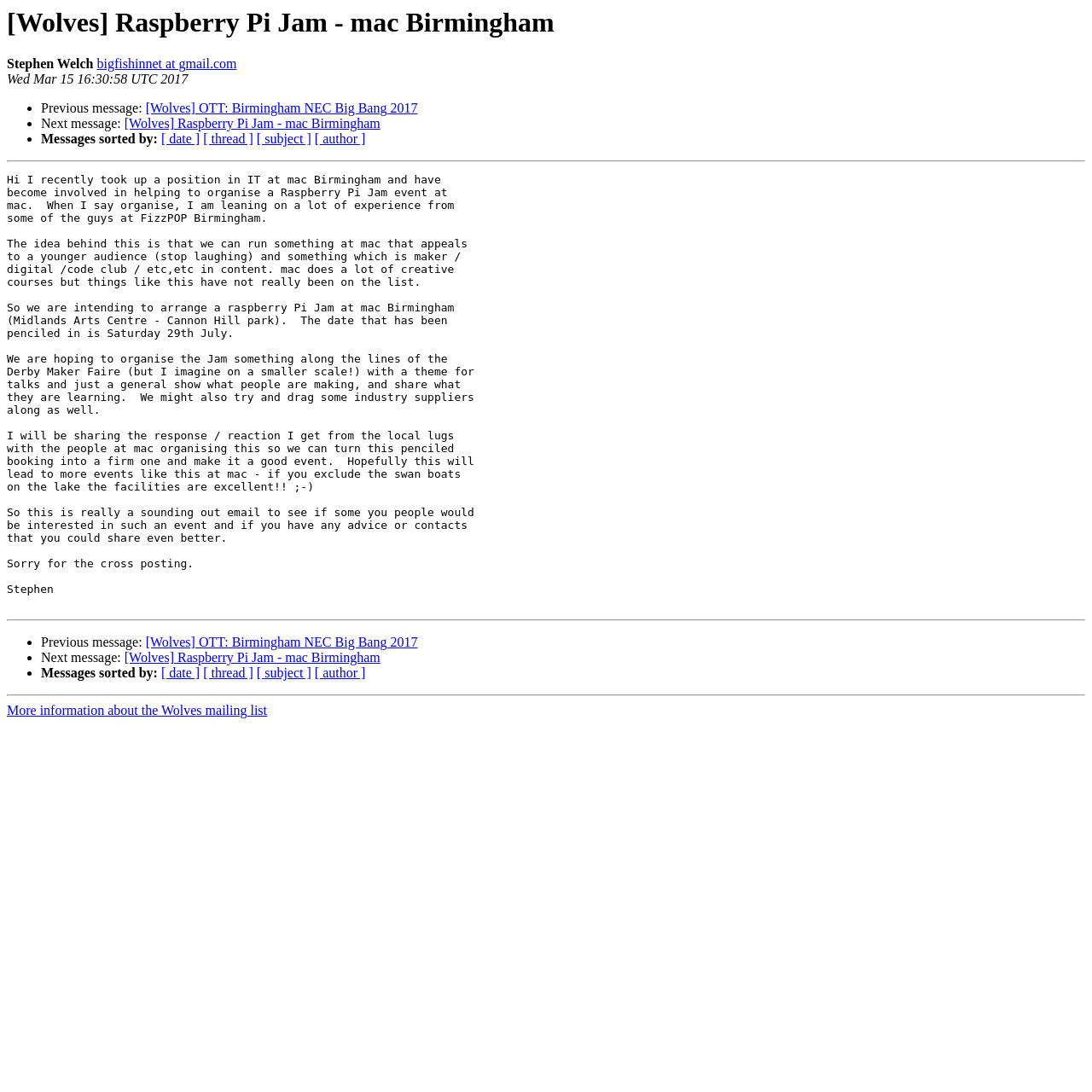Give a detailed explanation of the elements present on the webpage.

The webpage appears to be an email thread or a discussion forum related to a Raspberry Pi Jam event at mac Birmingham. At the top, there is a heading with the title "[Wolves] Raspberry Pi Jam - mac Birmingham" followed by the sender's name "Stephen Welch" and their email address "bigfishinnet at gmail.com". Below this, there is a timestamp "Wed Mar 15 16:30:58 UTC 2017".

The main content of the page is a long paragraph written by Stephen, describing his involvement in organizing a Raspberry Pi Jam event at mac Birmingham. He explains the idea behind the event, which is to appeal to a younger audience and focus on maker, digital, code club, and other related topics. He also mentions the date of the event, Saturday 29th July, and his plans to make it a successful event.

On the left side of the page, there are several list markers and links to previous and next messages, as well as options to sort messages by date, thread, subject, and author. These links and list markers are repeated at the bottom of the page.

There are three horizontal separators on the page, dividing the content into sections. At the very bottom, there is a link to "More information about the Wolves mailing list".